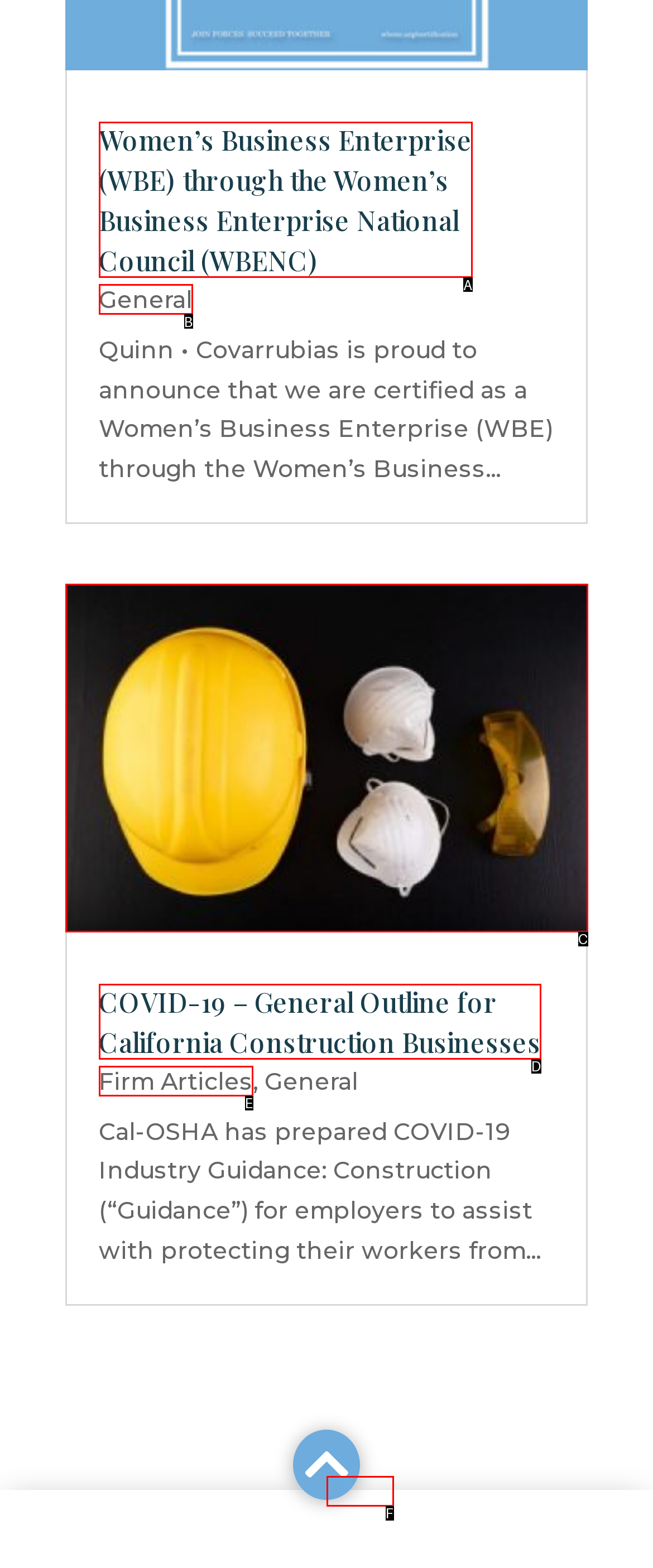Select the appropriate option that fits: Firm Articles
Reply with the letter of the correct choice.

E